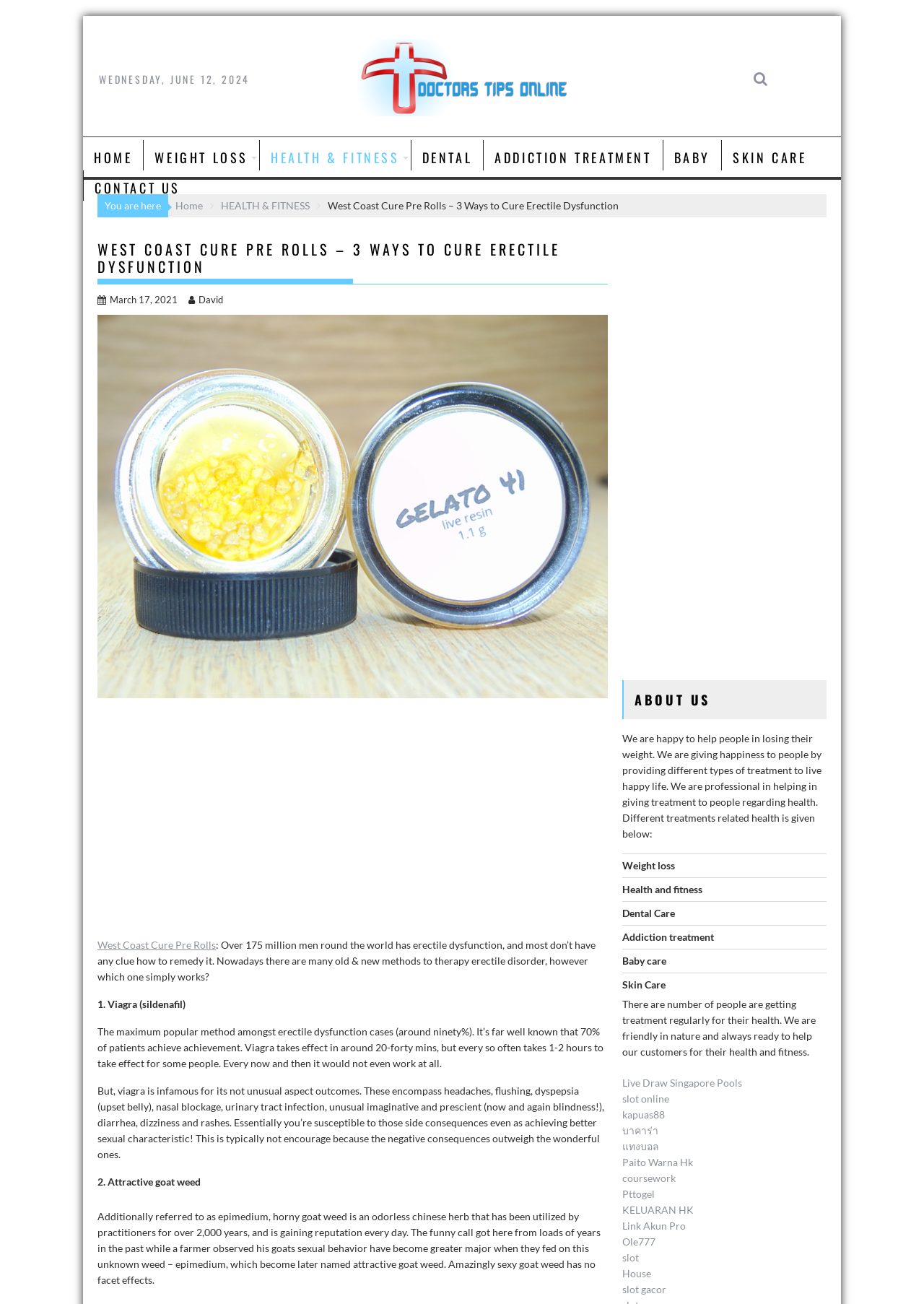Please specify the bounding box coordinates of the element that should be clicked to execute the given instruction: 'Click on 'HOME''. Ensure the coordinates are four float numbers between 0 and 1, expressed as [left, top, right, bottom].

[0.09, 0.107, 0.155, 0.134]